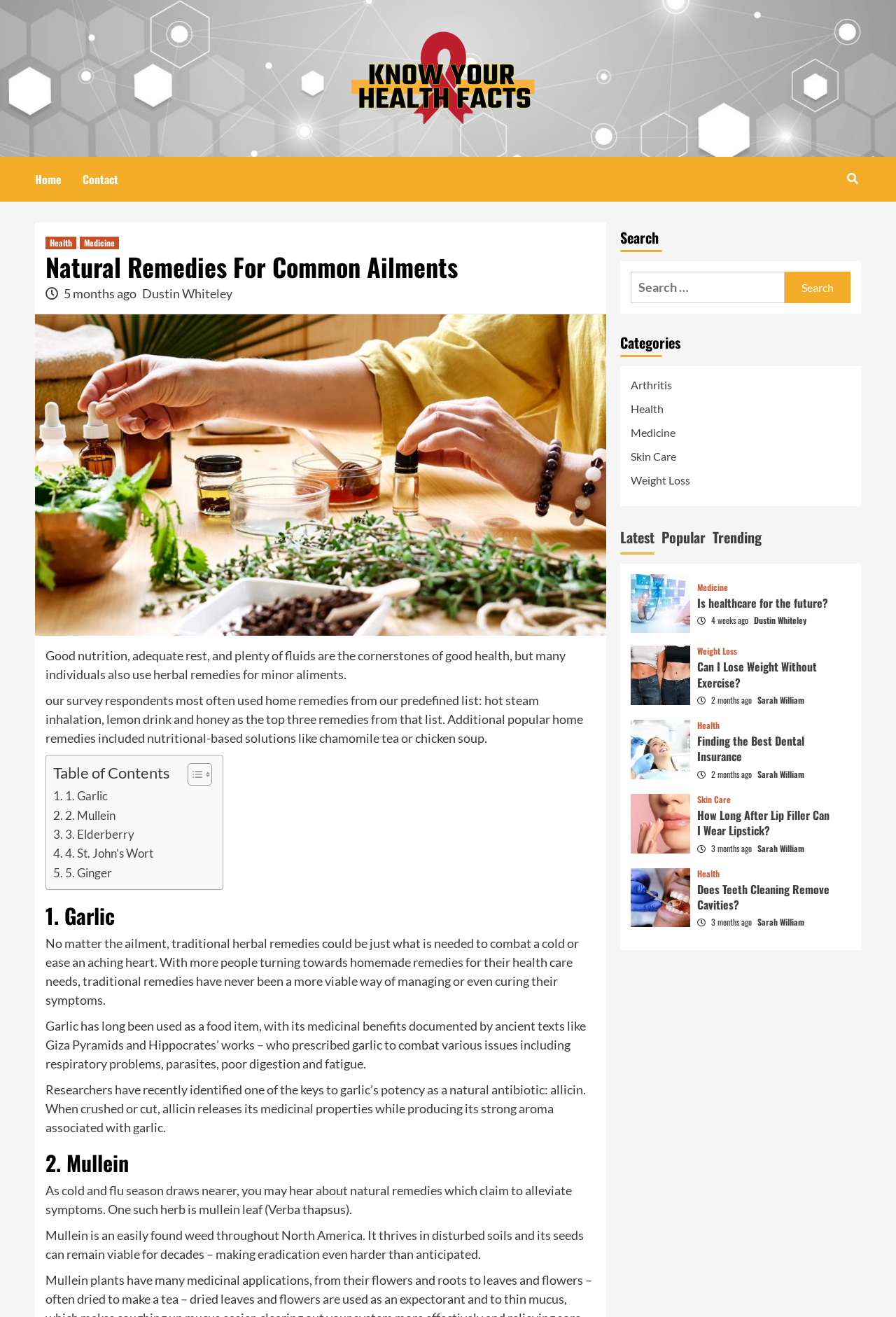Provide the bounding box coordinates of the HTML element described by the text: "the administrators". The coordinates should be in the format [left, top, right, bottom] with values between 0 and 1.

None